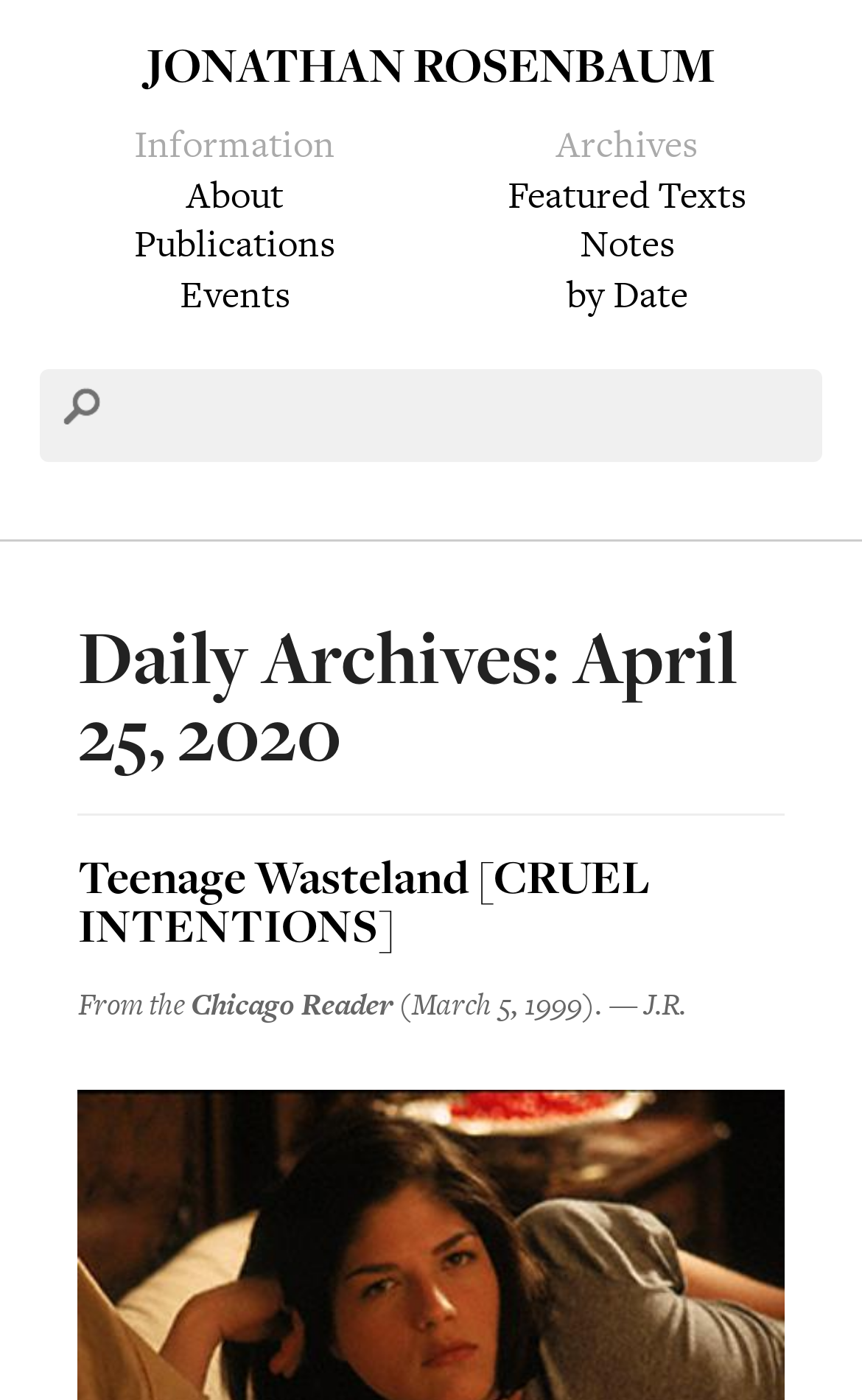Based on the element description: "Teenage Wasteland [CRUEL INTENTIONS]", identify the bounding box coordinates for this UI element. The coordinates must be four float numbers between 0 and 1, listed as [left, top, right, bottom].

[0.09, 0.604, 0.754, 0.684]